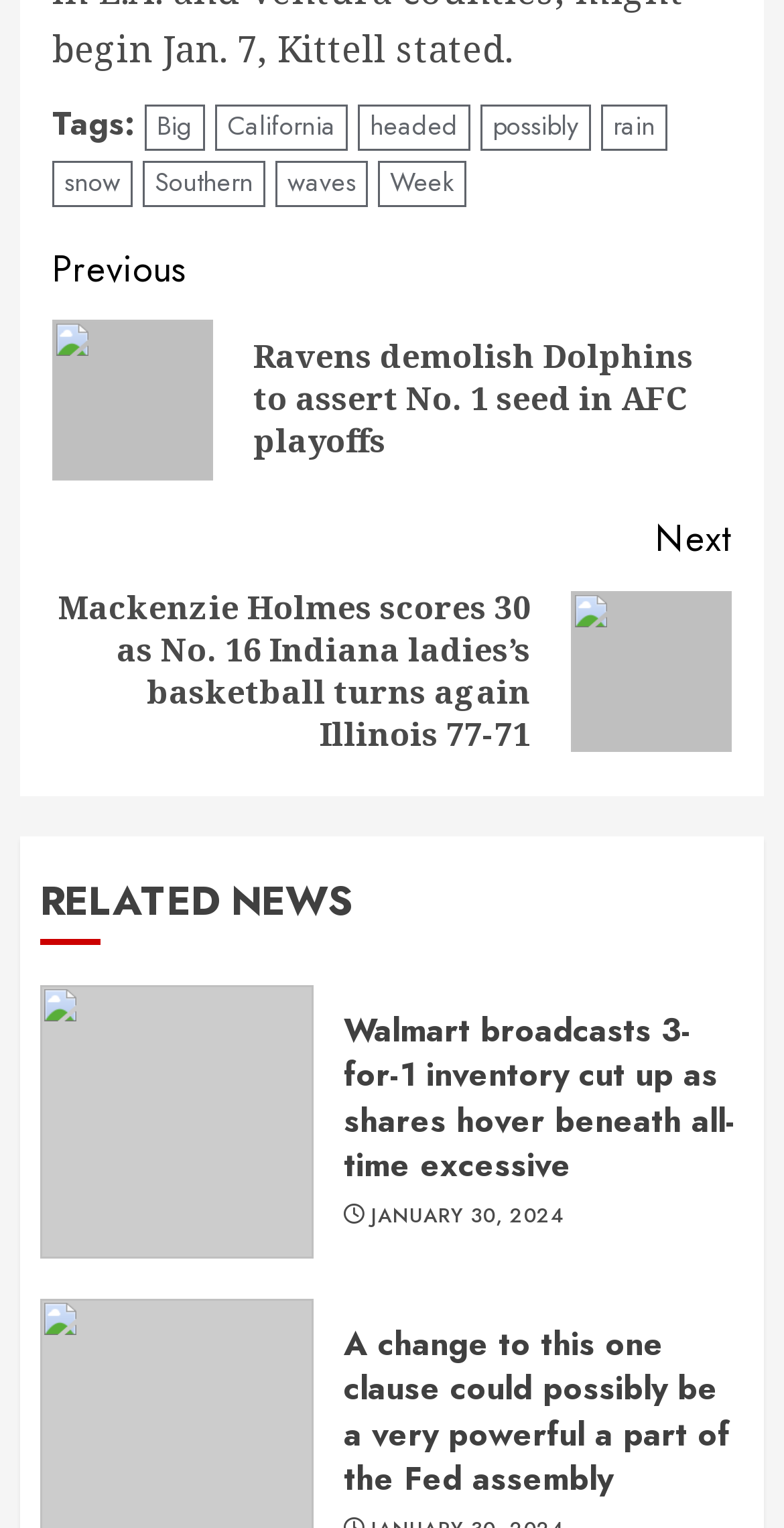Can you pinpoint the bounding box coordinates for the clickable element required for this instruction: "Check the 'Walmart broadcasts 3-for-1 inventory cut up as shares hover beneath all-time excessive' news"? The coordinates should be four float numbers between 0 and 1, i.e., [left, top, right, bottom].

[0.438, 0.66, 0.949, 0.778]